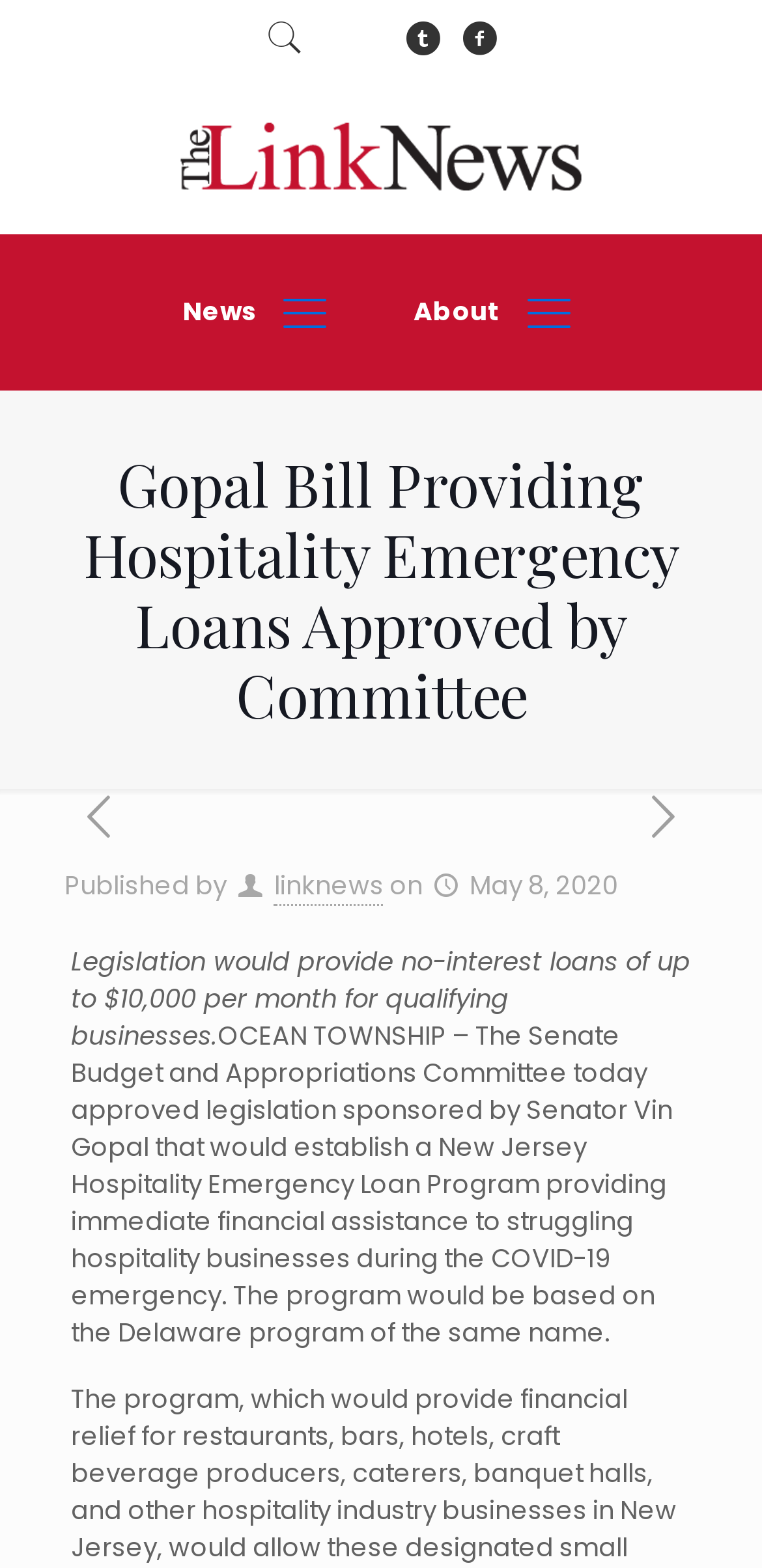What is the name of the committee that approved the legislation?
Using the image, give a concise answer in the form of a single word or short phrase.

Senate Budget and Appropriations Committee